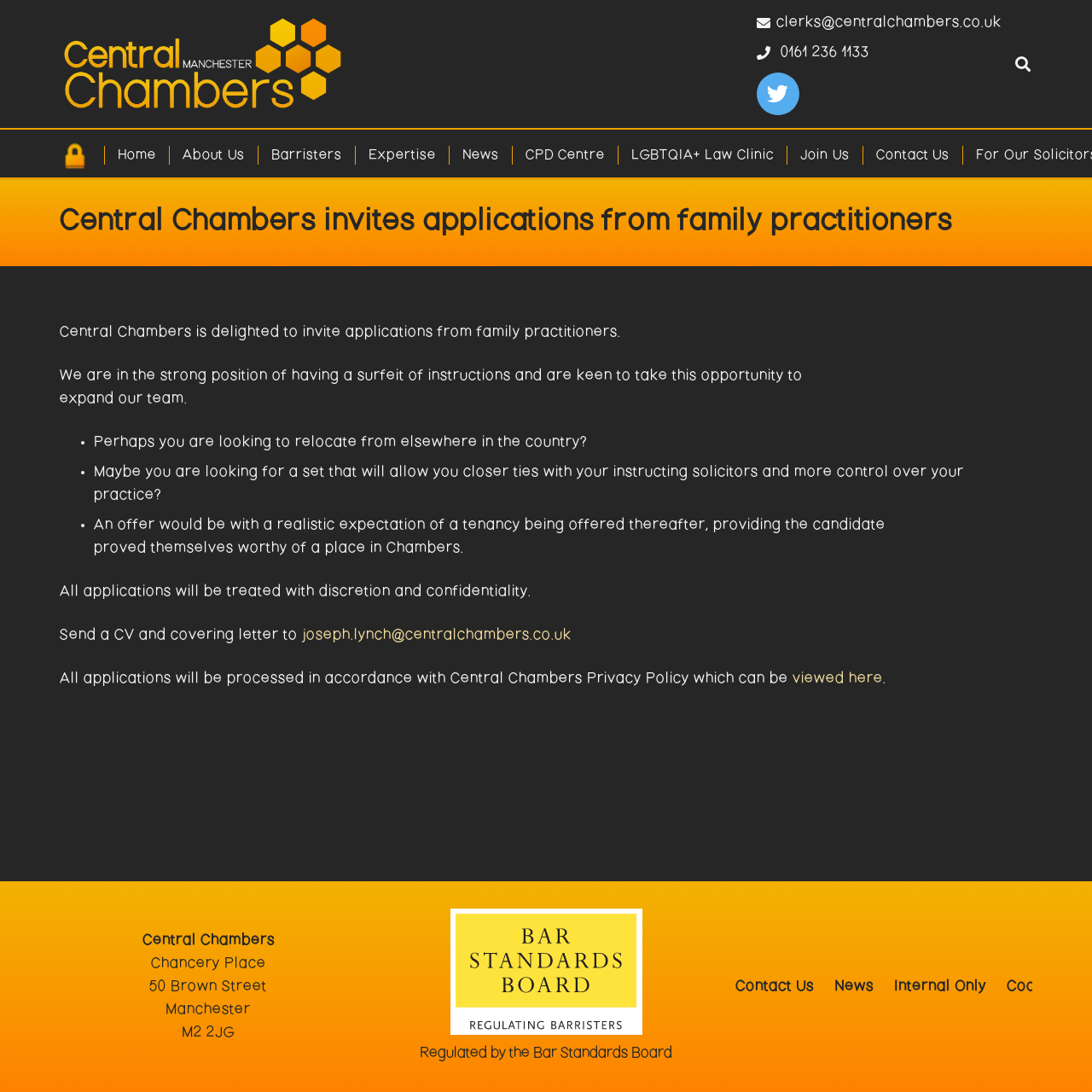Given the description "0161 236 1133", provide the bounding box coordinates of the corresponding UI element.

[0.693, 0.041, 0.796, 0.055]